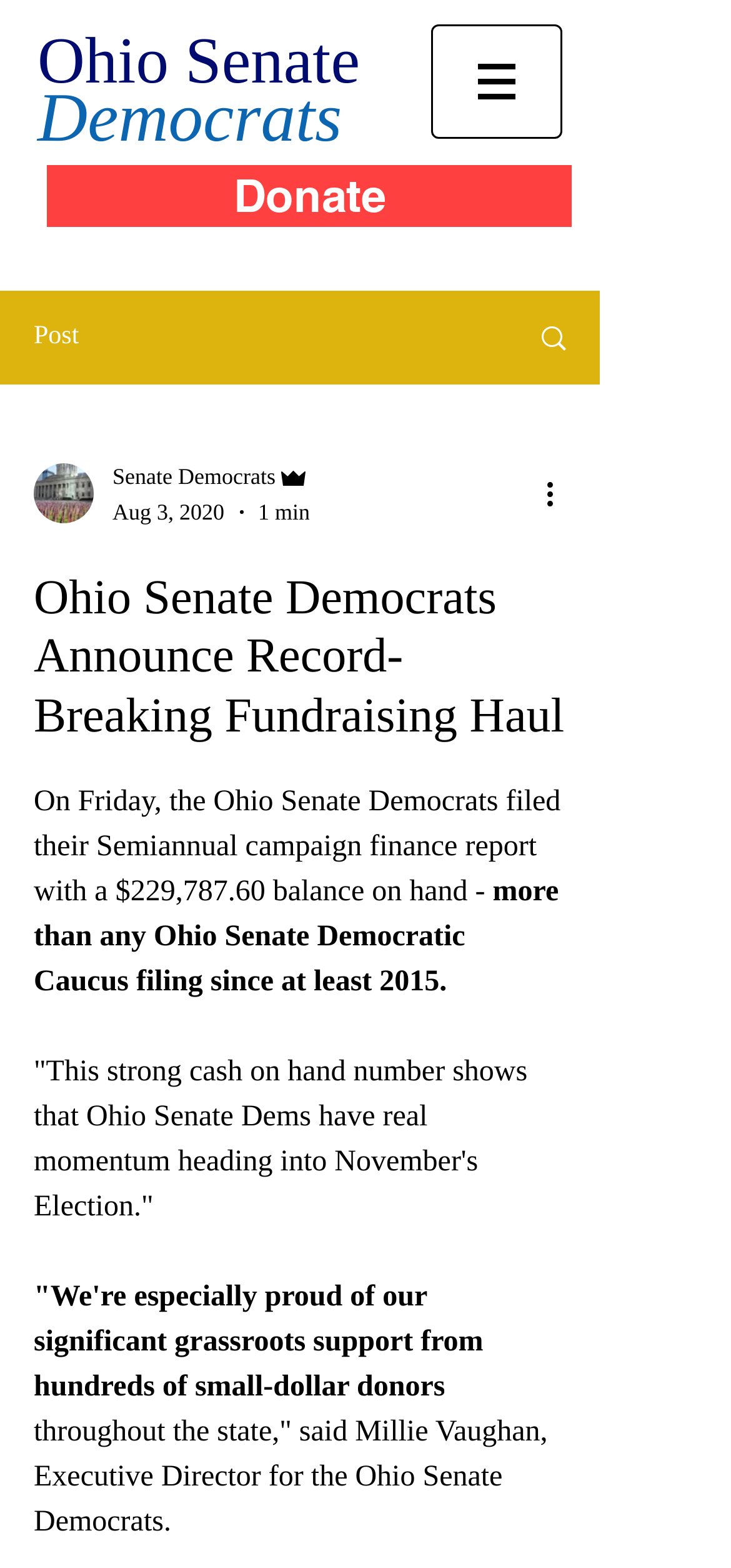Give a one-word or short-phrase answer to the following question: 
What is the date mentioned in the webpage?

Aug 3, 2020